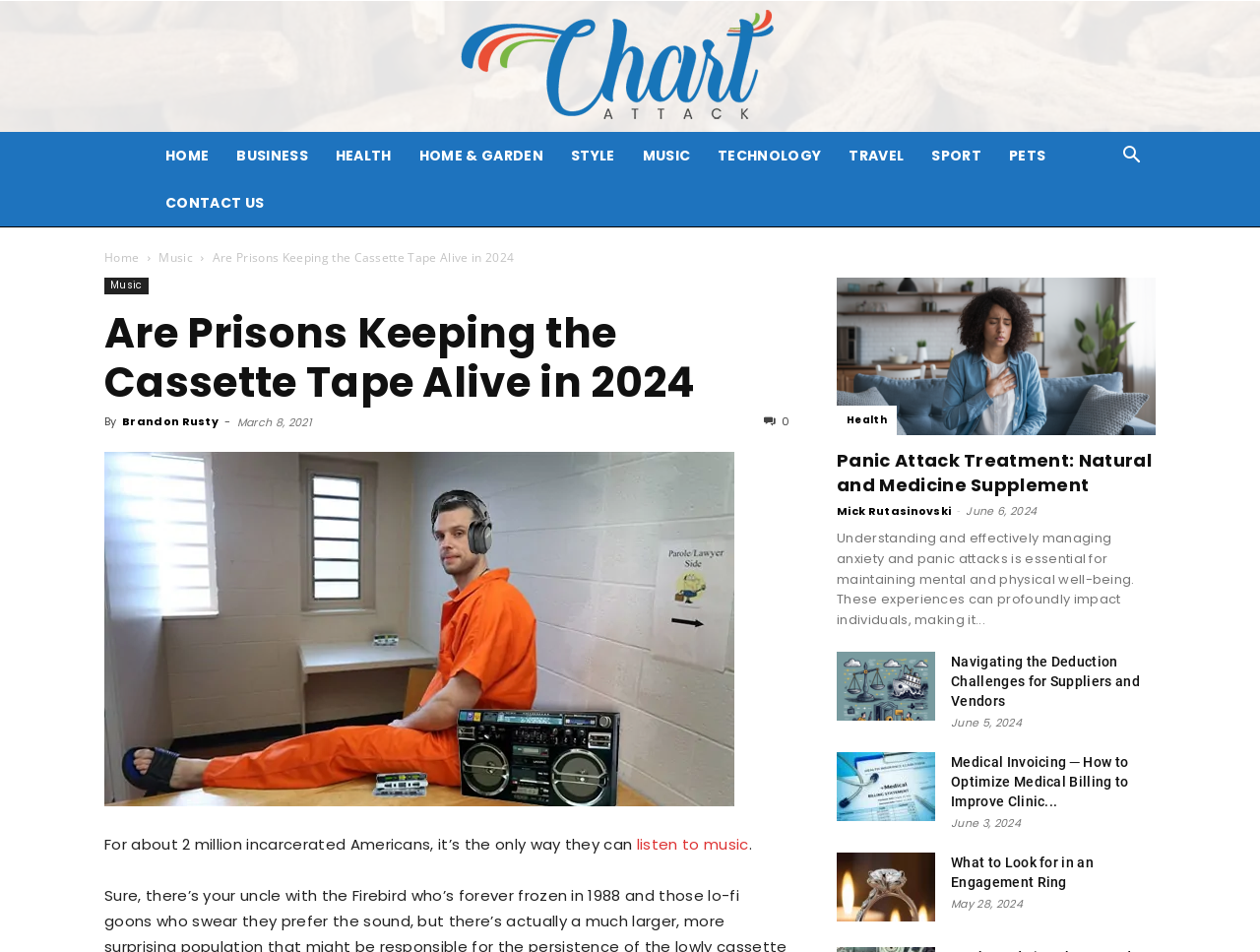Identify the bounding box coordinates of the clickable region necessary to fulfill the following instruction: "Read the article 'Are Prisons Keeping the Cassette Tape Alive in 2024'". The bounding box coordinates should be four float numbers between 0 and 1, i.e., [left, top, right, bottom].

[0.169, 0.261, 0.408, 0.278]